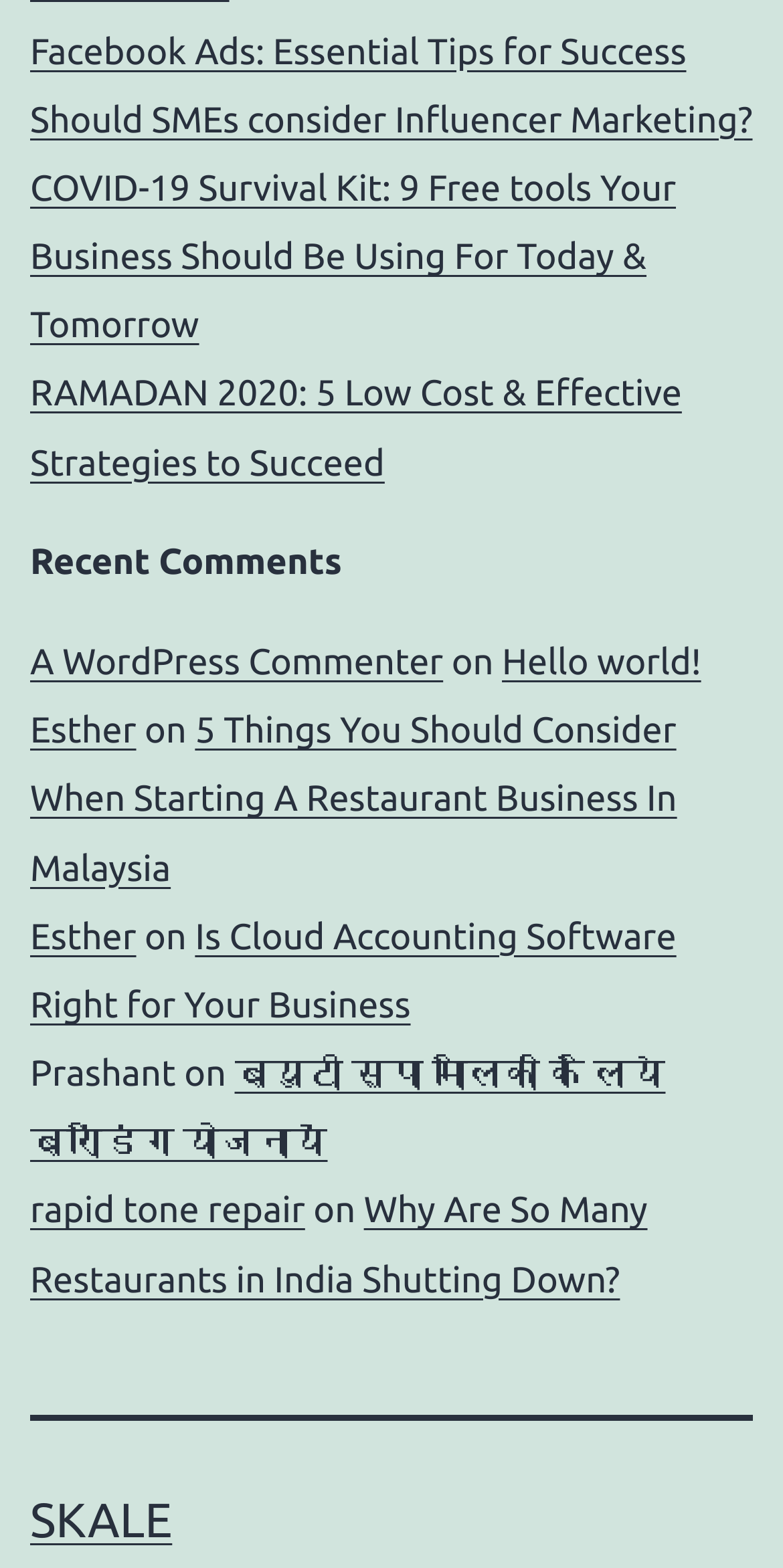Reply to the question with a single word or phrase:
What is the title of the first article link?

Facebook Ads: Essential Tips for Success